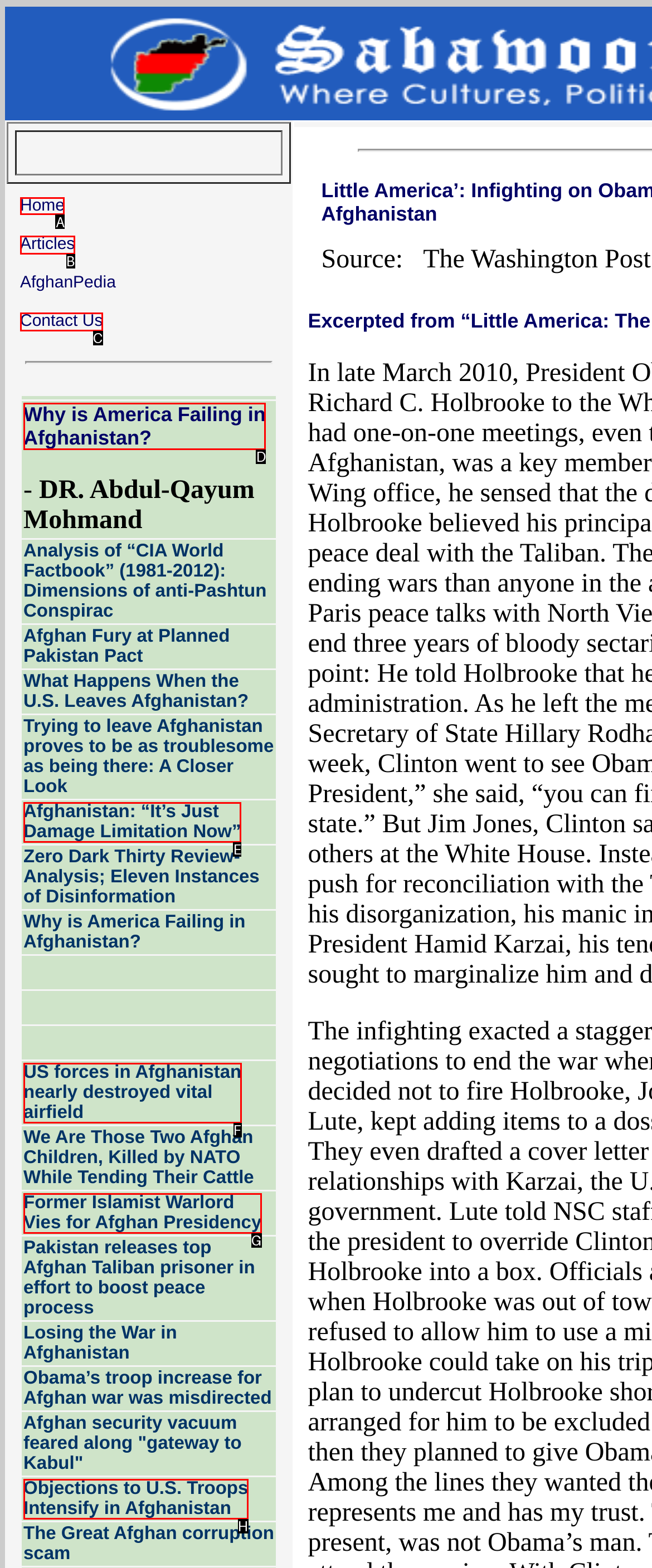Determine the right option to click to perform this task: Click on Home
Answer with the correct letter from the given choices directly.

A